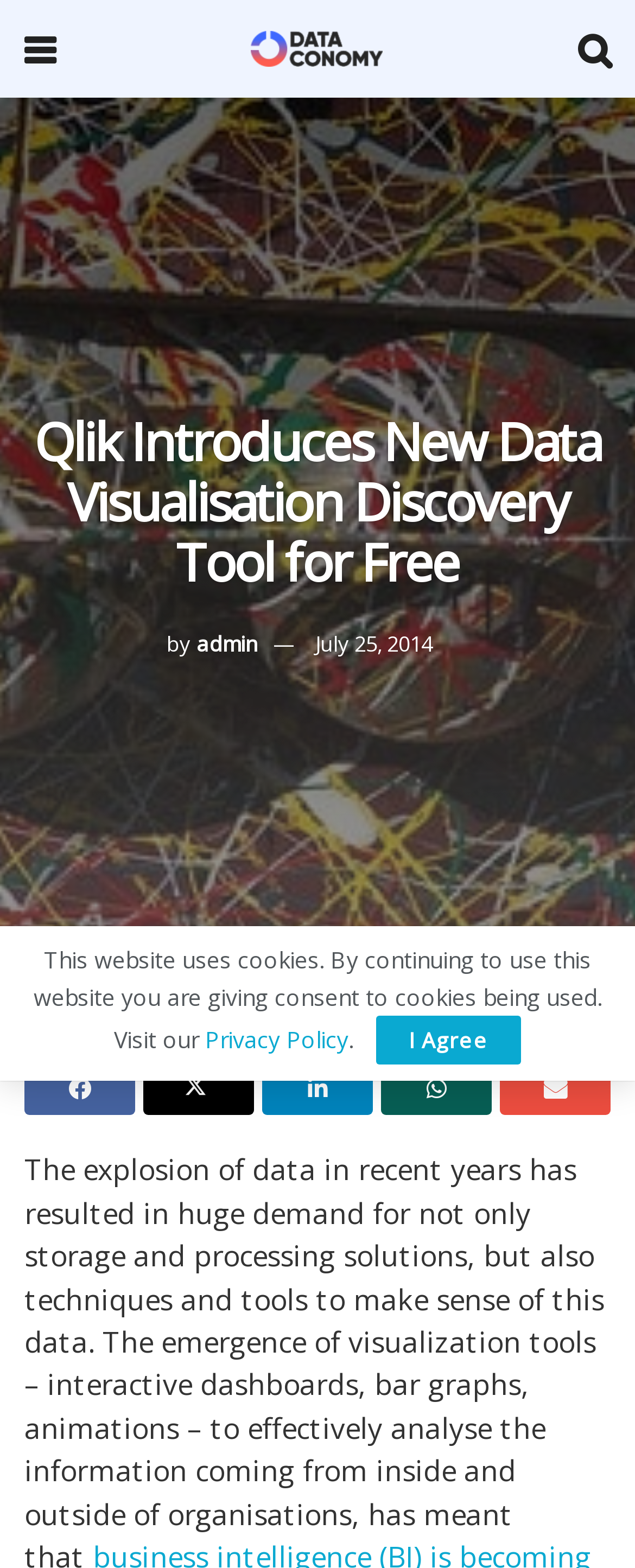Please find and provide the title of the webpage.

Qlik Introduces New Data Visualisation Discovery Tool for Free